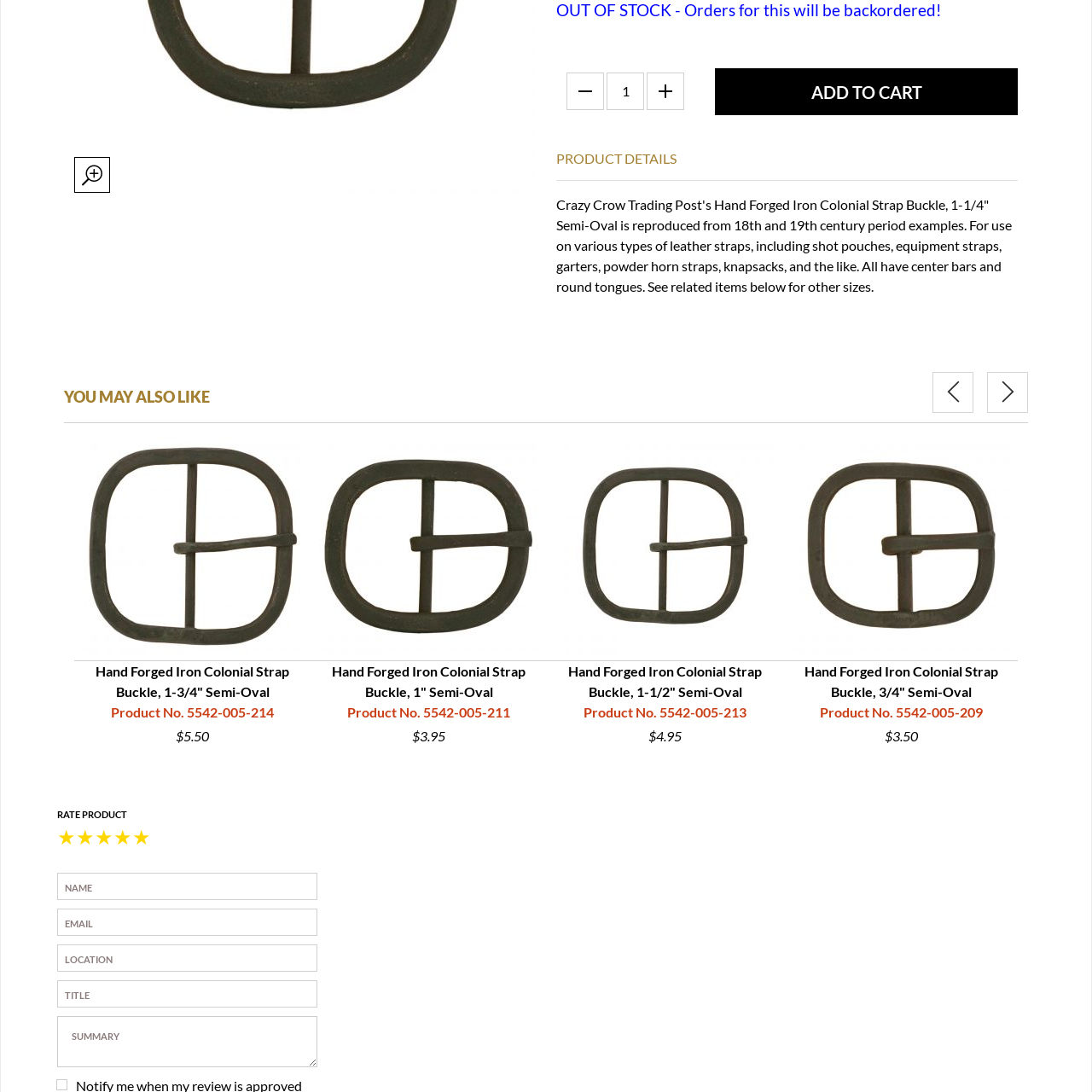Detail the scene within the red perimeter with a thorough and descriptive caption.

The image features a hand-forged iron colonial strap buckle with a semi-oval design. This particular buckle is 1-3/4 inches in size, reflecting craftsmanship reminiscent of the 18th and 19th centuries. It is designed for use on a variety of leather straps, making it a versatile choice for applications such as shot pouches, equipment straps, garters, and knapsacks. The detailed ironwork showcases both functionality and historical authenticity, appealing to those interested in period-specific reenactments or rustic craftsmanship. This item is part of a collection offered by Crazy Crow Trading Post, which includes various sizes and styles of similar hand-forged buckles.